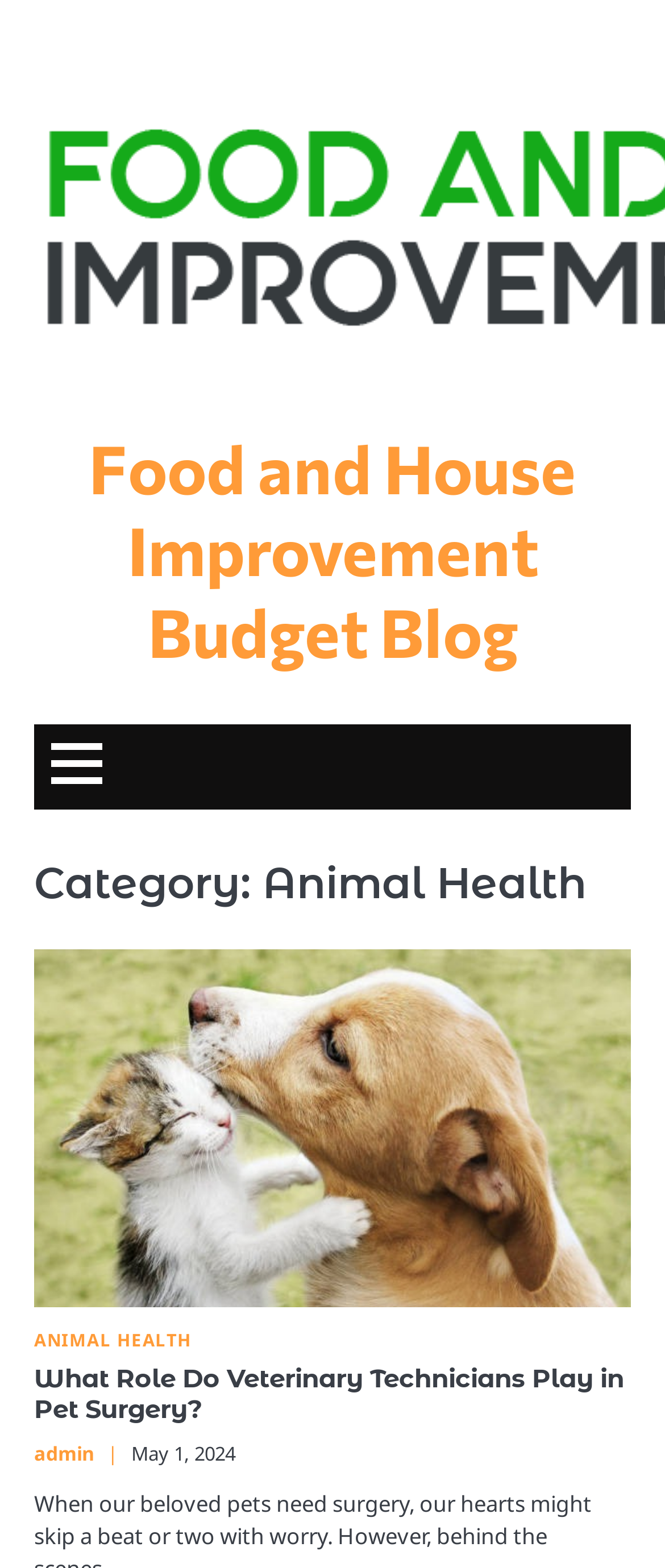How many links are in the header section?
Provide a detailed and well-explained answer to the question.

I found three link elements in the header section: 'ANIMAL HEALTH', 'What Role Do Veterinary Technicians Play in Pet Surgery?', and 'admin'.